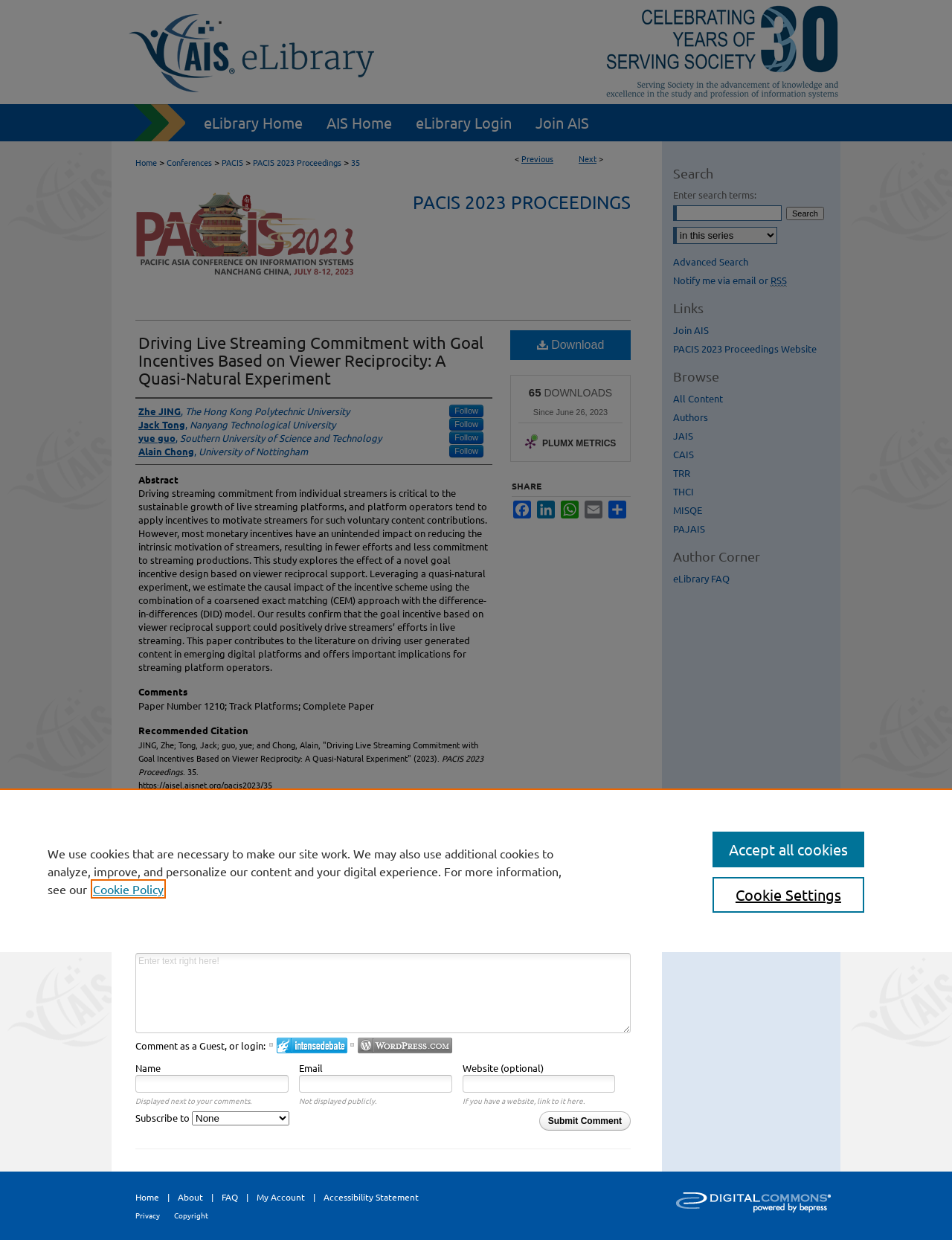Identify the bounding box for the described UI element. Provide the coordinates in (top-left x, top-left y, bottom-right x, bottom-right y) format with values ranging from 0 to 1: Jack Tong, Nanyang Technological University

[0.145, 0.337, 0.352, 0.348]